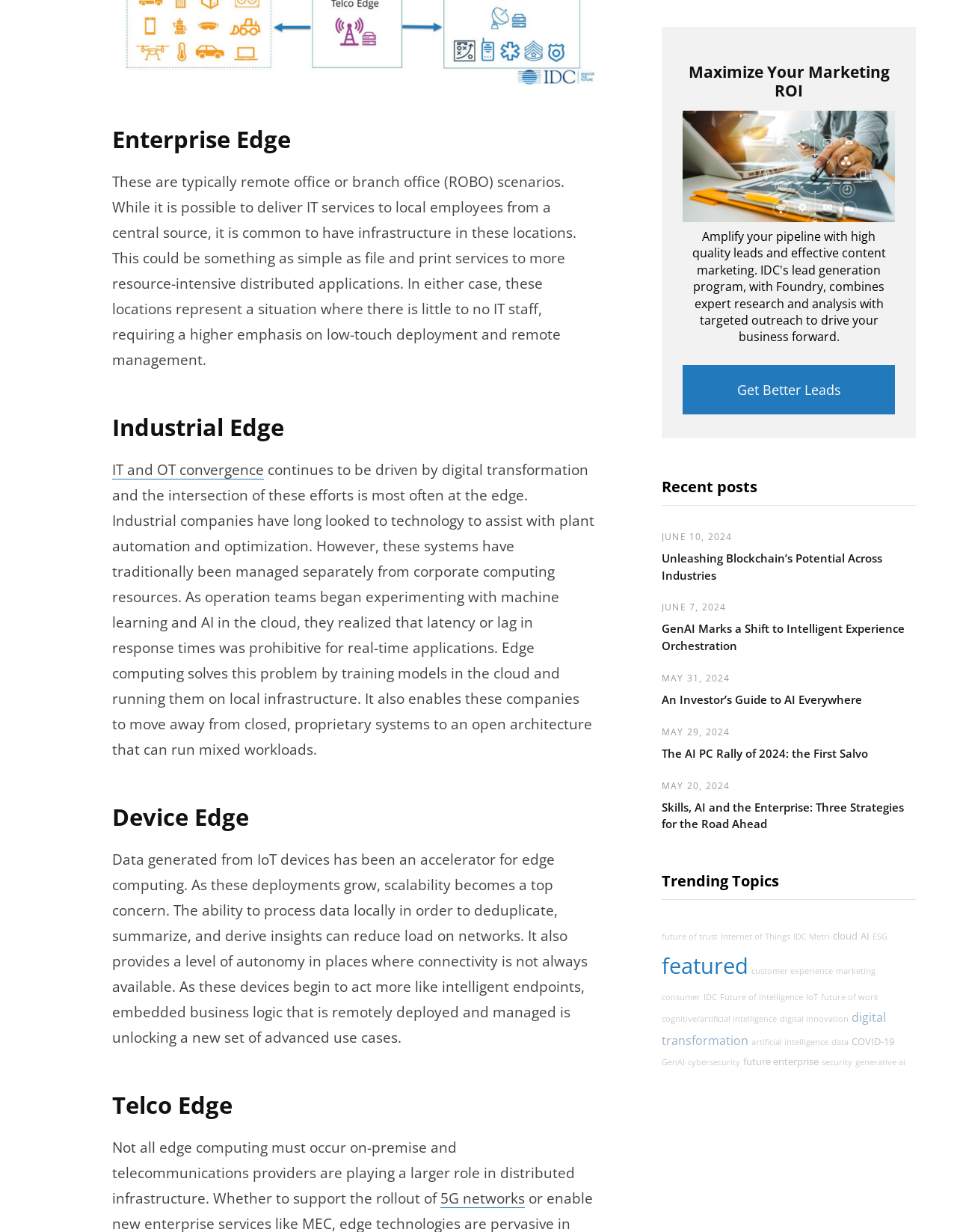Find and indicate the bounding box coordinates of the region you should select to follow the given instruction: "View 'Recent posts'".

[0.691, 0.386, 0.957, 0.41]